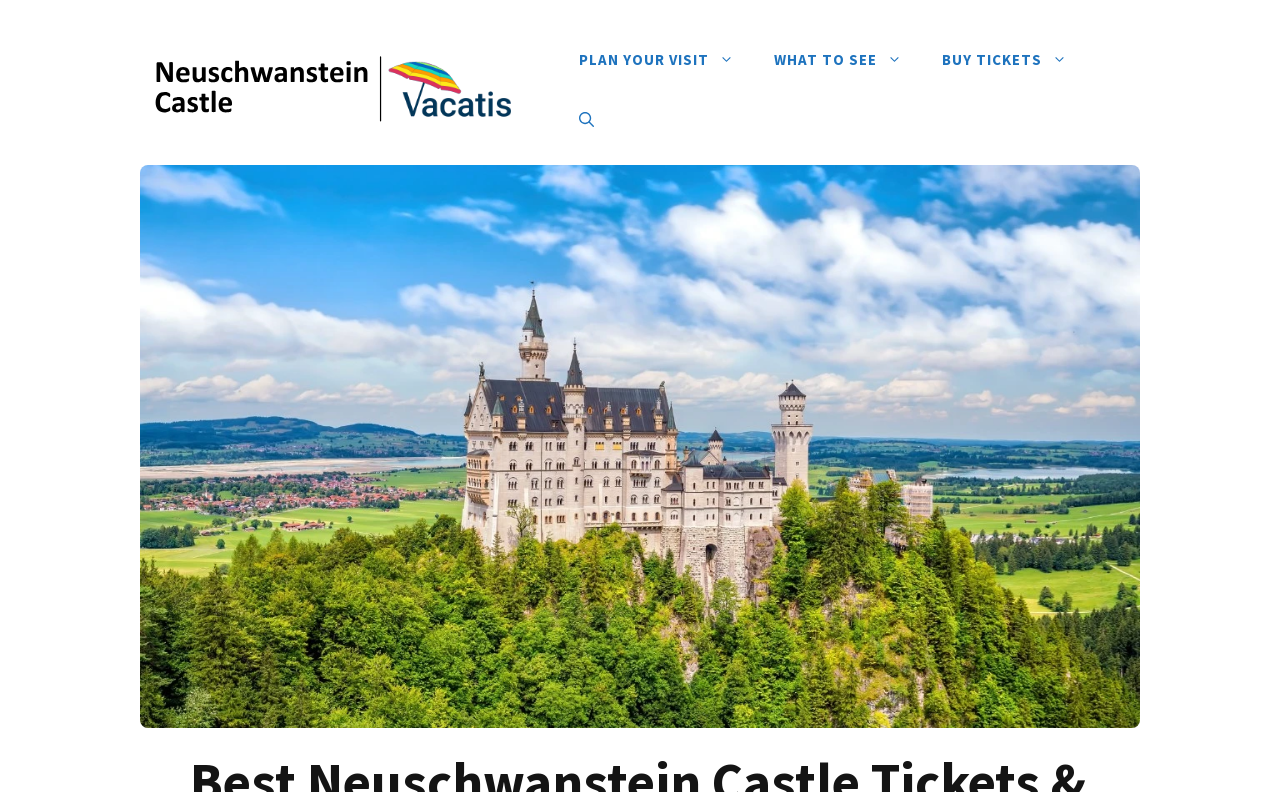Bounding box coordinates should be provided in the format (top-left x, top-left y, bottom-right x, bottom-right y) with all values between 0 and 1. Identify the bounding box for this UI element: Operating System Interface

None